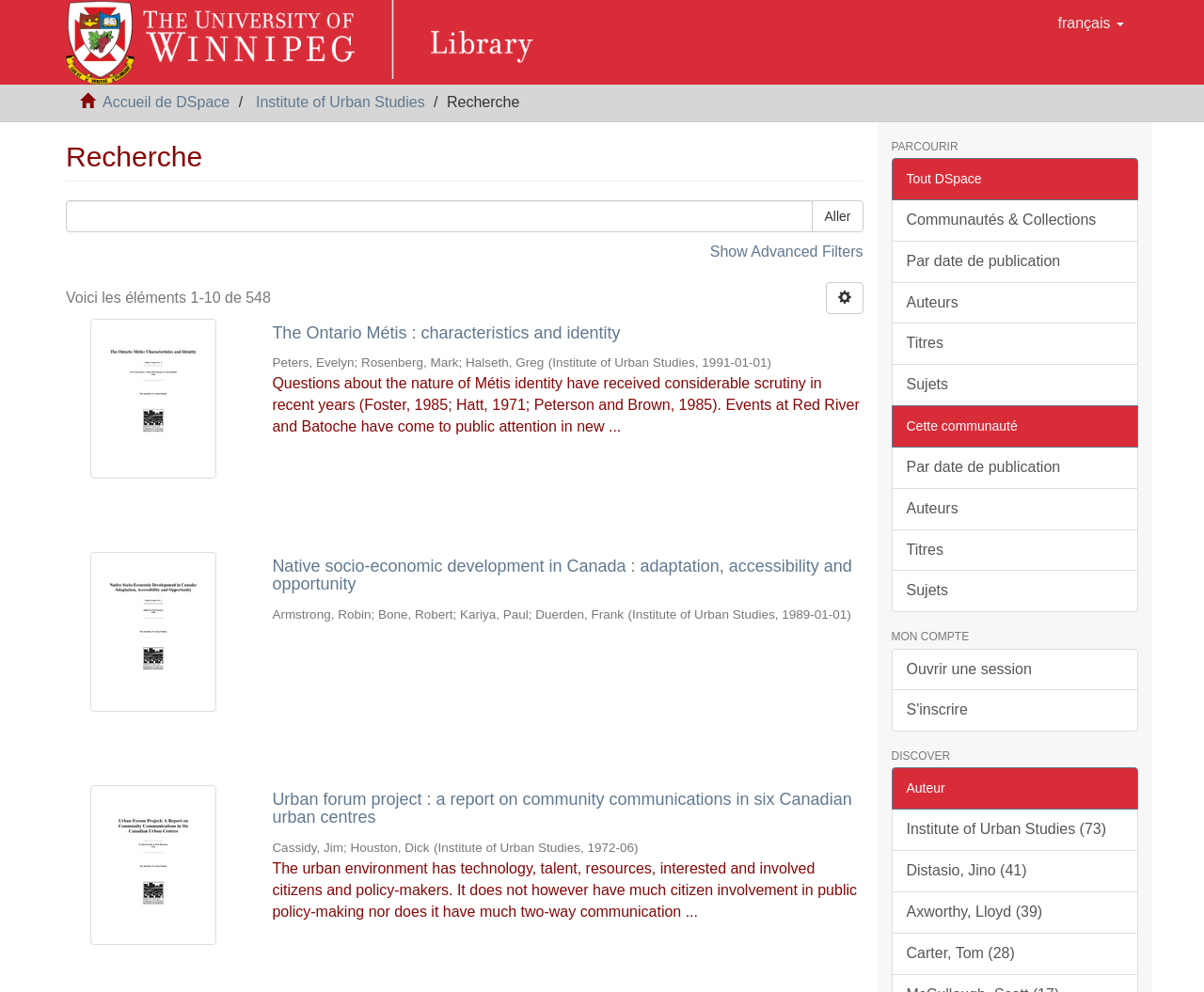Could you locate the bounding box coordinates for the section that should be clicked to accomplish this task: "Change language to français".

[0.867, 0.0, 0.945, 0.047]